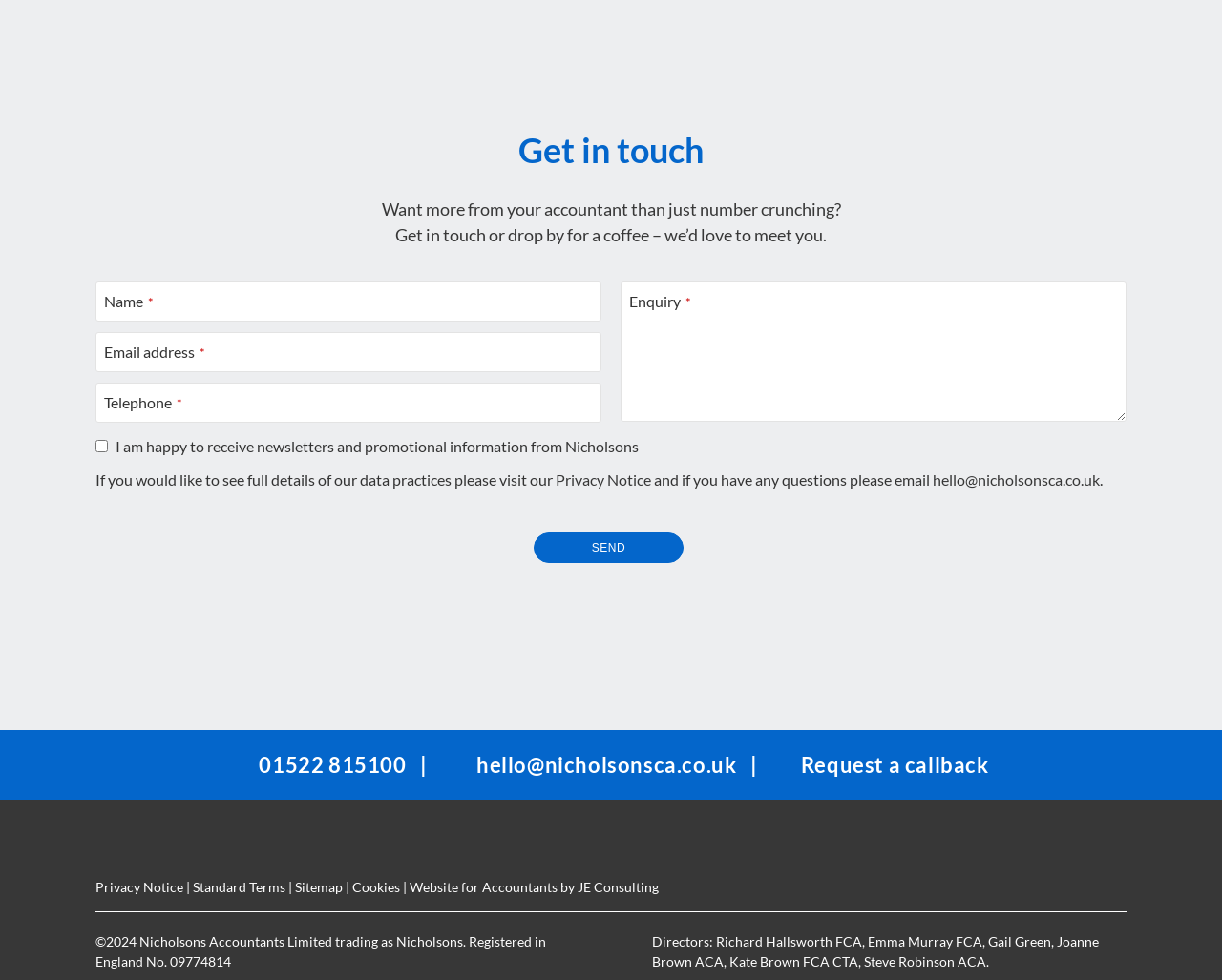What is the link to the privacy notice?
Provide a well-explained and detailed answer to the question.

The link to the privacy notice is mentioned twice on the page, once in the text 'If you would like to see full details of our data practices please visit our' and again in the footer section.